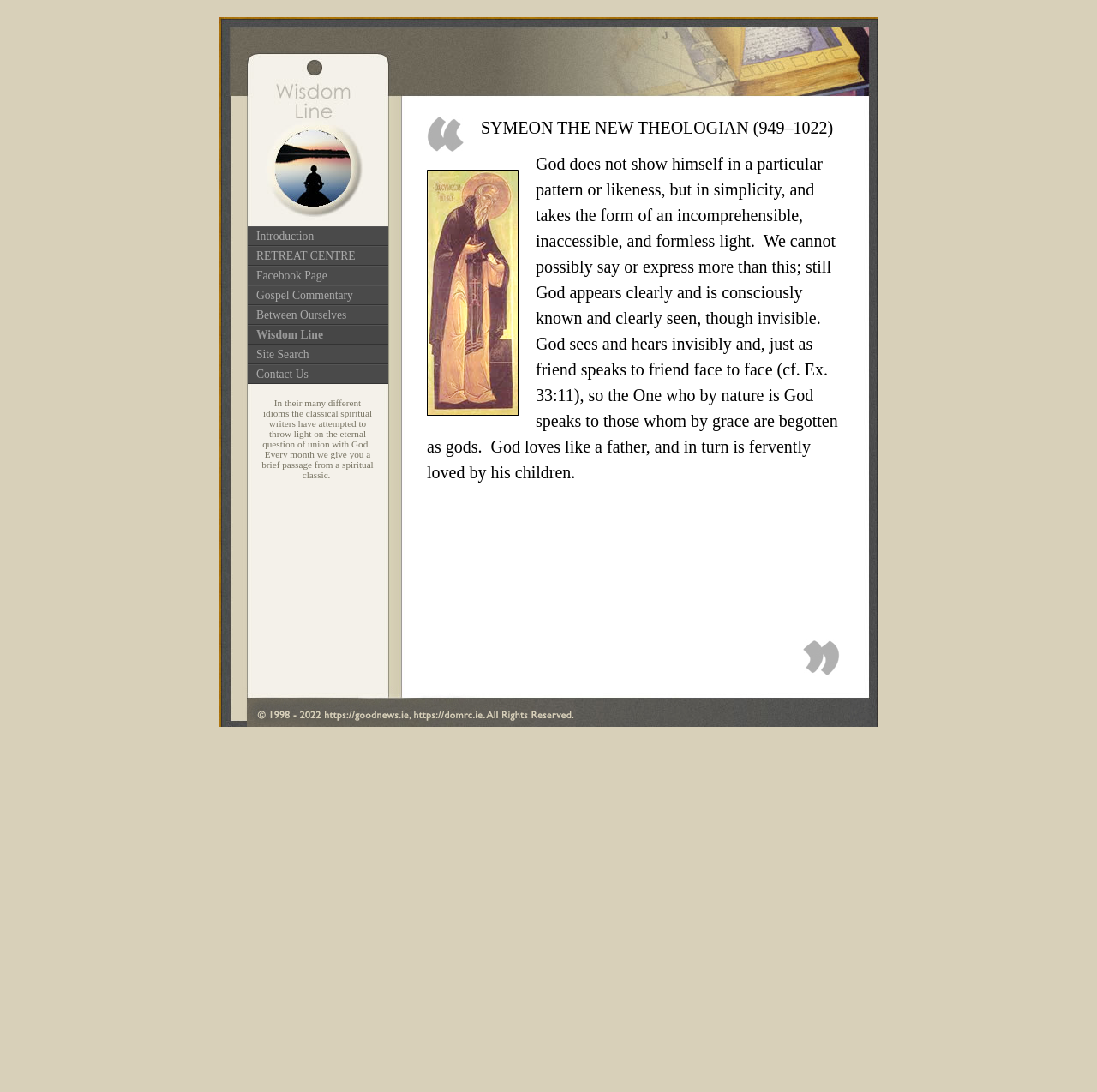Illustrate the webpage thoroughly, mentioning all important details.

This webpage is dedicated to Symeon the New Theologian, a Christian saint who lived from 949 to 1022. At the top of the page, there is an image of a left quotation mark, followed by a title "SYMEON THE NEW THEOLOGIAN (949–1022)". Below the title, there is a passage of text that describes God as an incomprehensible and inaccessible light, and how God communicates with those who are begotten as gods.

On the right side of the passage, there is an image of a right quotation mark. Above the passage, there are seven links arranged vertically, including "Introduction", "RETREAT CENTRE", "Facebook Page", "Gospel Commentary", "Between Ourselves", "Wisdom Line", and "Site Search", followed by "Contact Us" at the bottom.

Below the passage, there are two more paragraphs of text. The first paragraph discusses how classical spiritual writers have attempted to explain the concept of union with God. The second paragraph introduces a monthly feature that provides a brief passage from a spiritual classic.